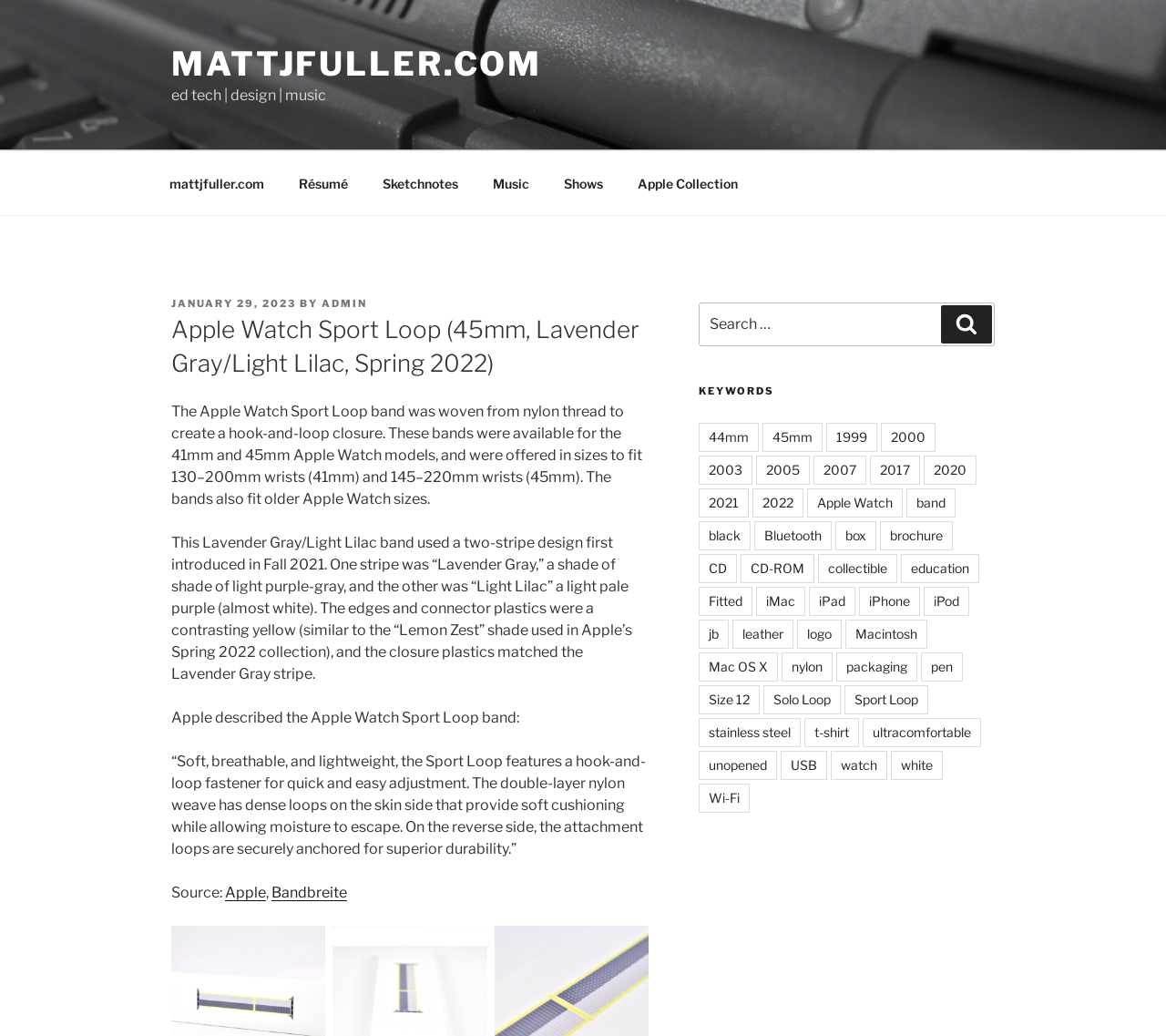What is the purpose of the hook-and-loop fastener on the Apple Watch Sport Loop band?
Analyze the screenshot and provide a detailed answer to the question.

I found the answer by reading the text in the webpage, specifically the paragraph that describes the Apple Watch Sport Loop band, which mentions that the hook-and-loop fastener allows for quick and easy adjustment.